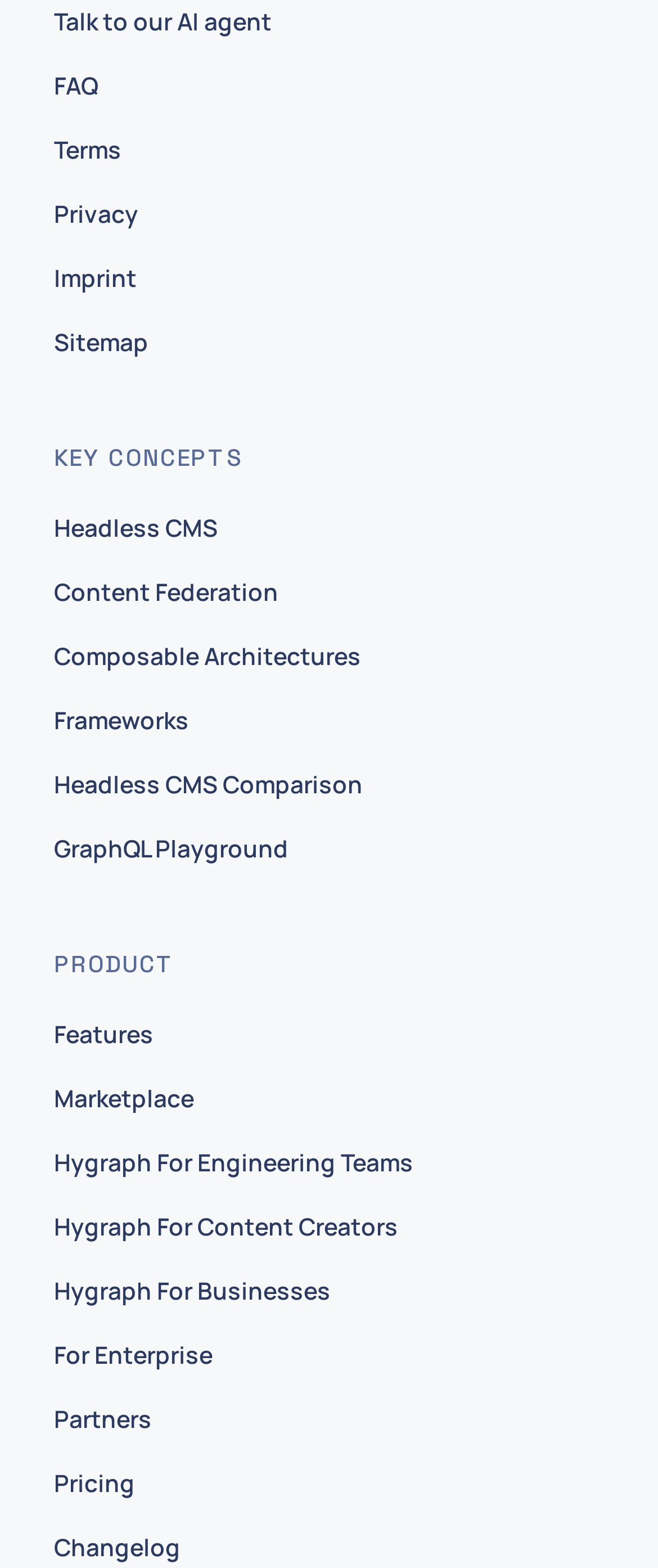Could you find the bounding box coordinates of the clickable area to complete this instruction: "View Hygraph features"?

[0.082, 0.648, 0.233, 0.672]